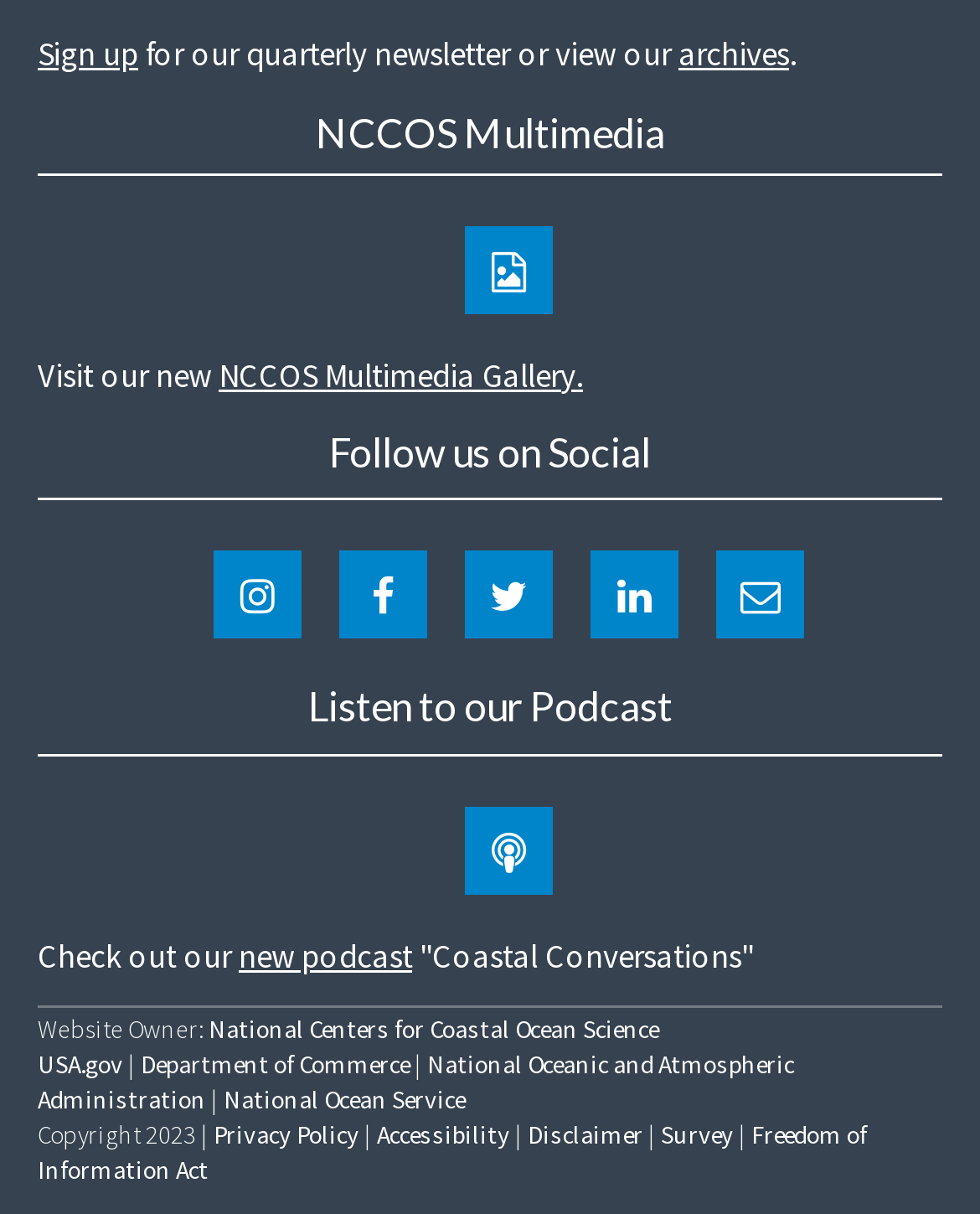Given the description: "Privacy Policy", determine the bounding box coordinates of the UI element. The coordinates should be formatted as four float numbers between 0 and 1, [left, top, right, bottom].

[0.218, 0.921, 0.367, 0.948]